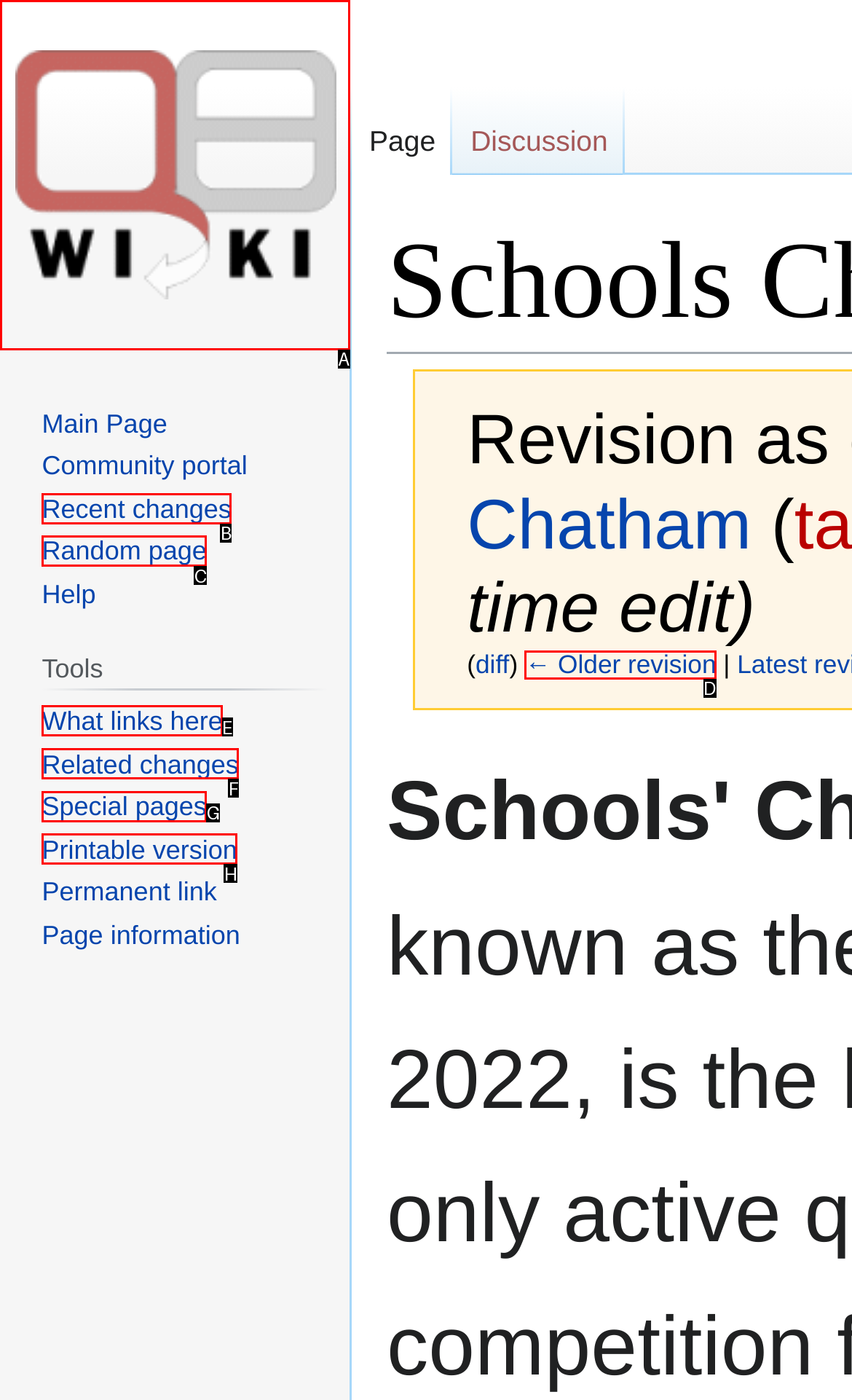Indicate which UI element needs to be clicked to fulfill the task: View what links here
Answer with the letter of the chosen option from the available choices directly.

E